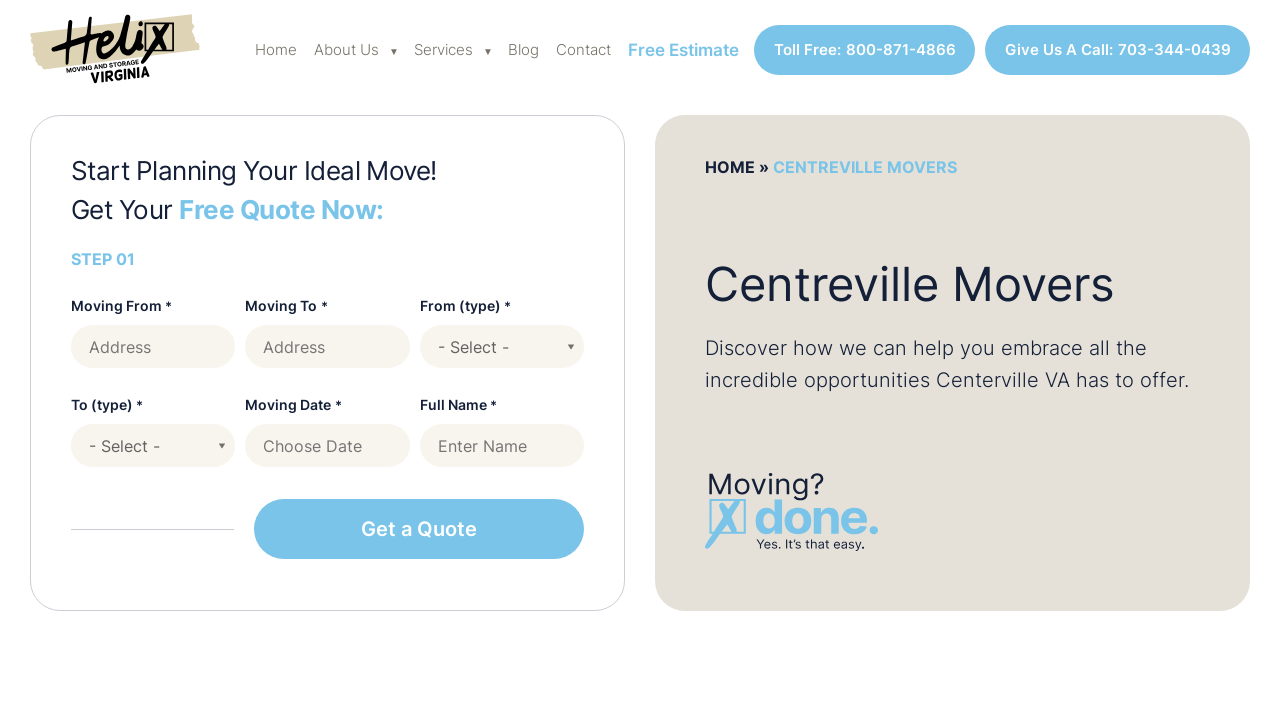Locate the bounding box coordinates of the clickable area to execute the instruction: "Select your moving from type". Provide the coordinates as four float numbers between 0 and 1, represented as [left, top, right, bottom].

[0.328, 0.463, 0.456, 0.524]